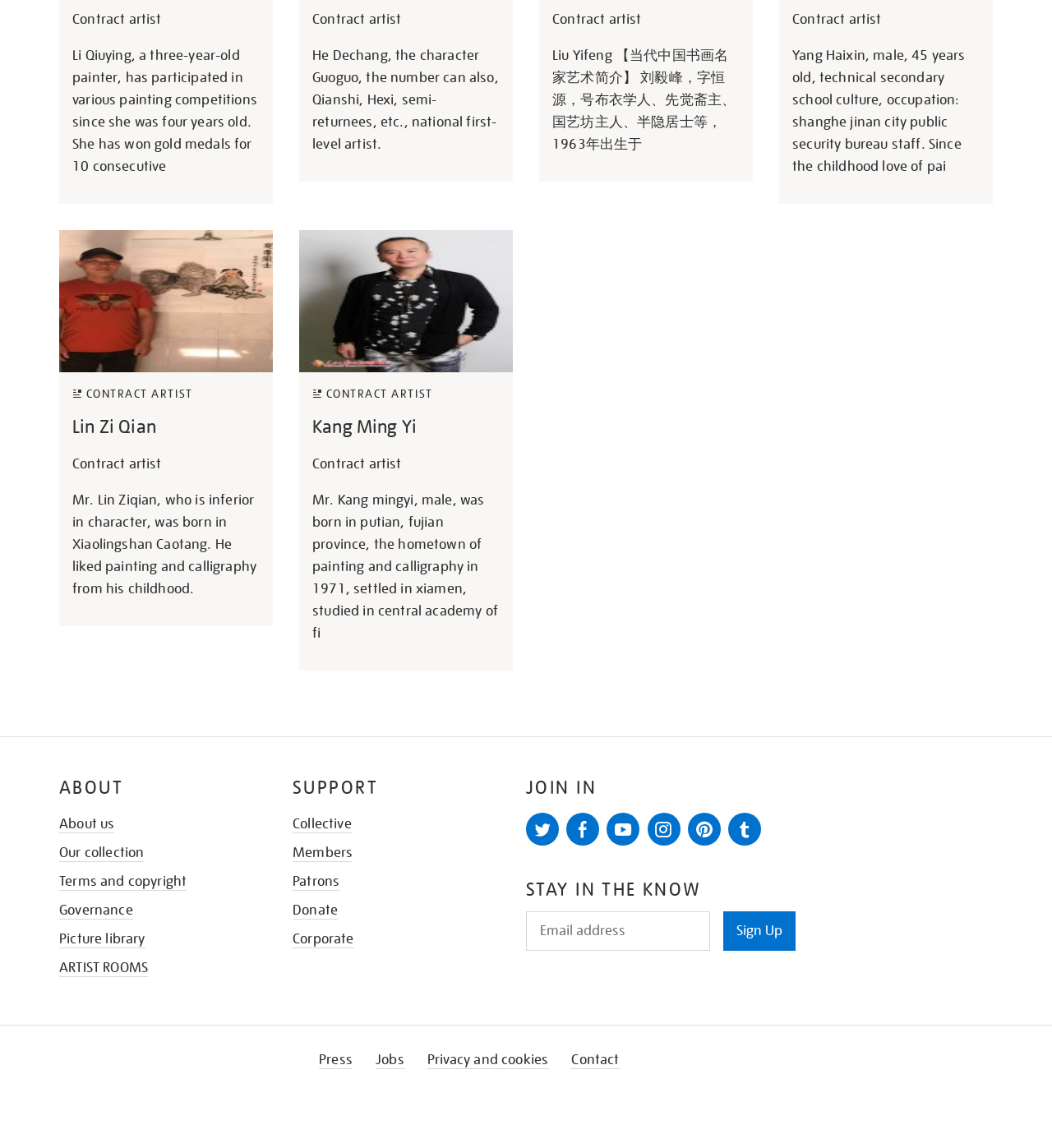What is the occupation of Yang Haixin?
Based on the image, provide a one-word or brief-phrase response.

Staff at Shanghe Jinan City Public Security Bureau